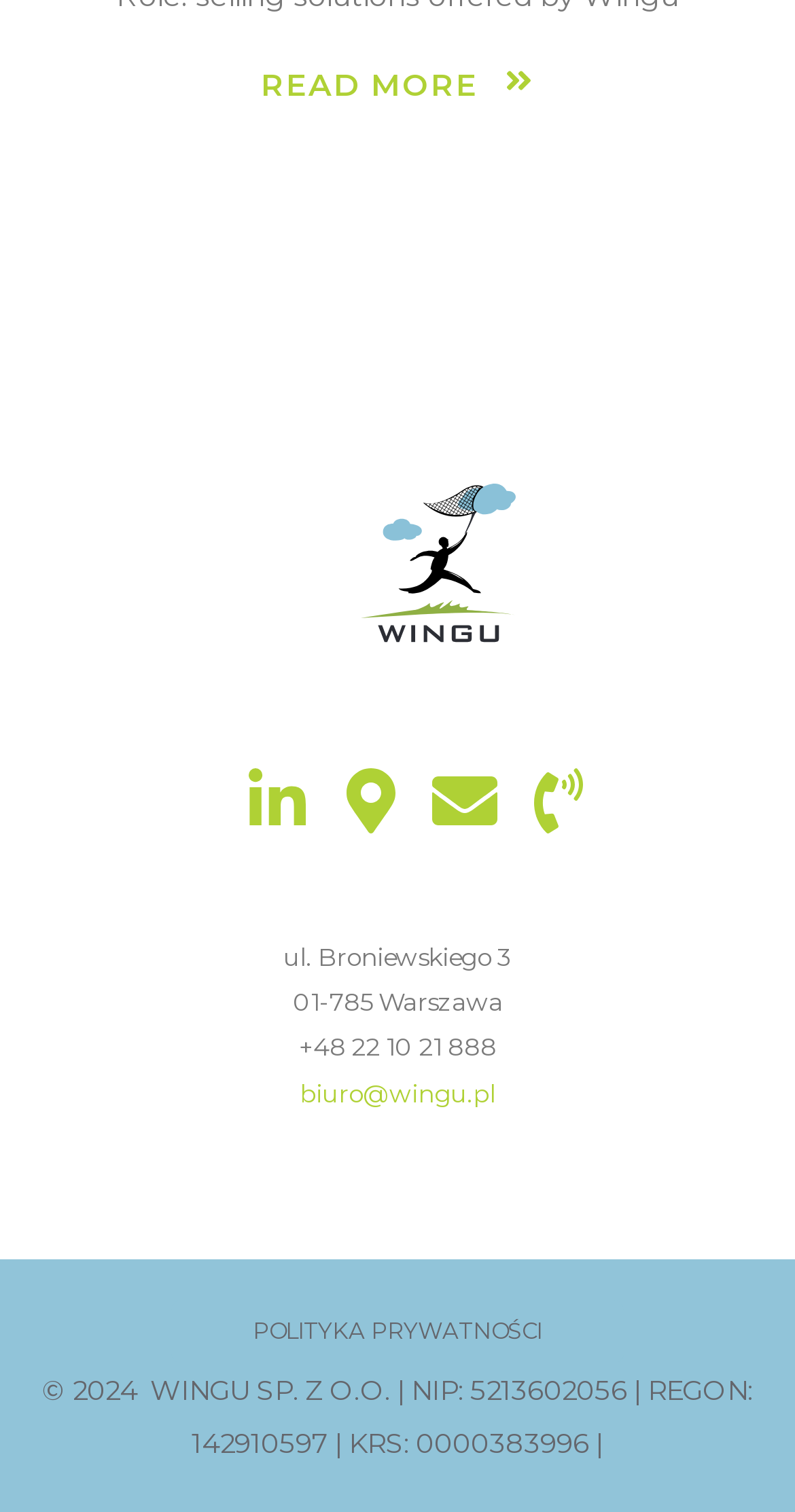Reply to the question with a single word or phrase:
What is the company's email address?

biuro@wingu.pl